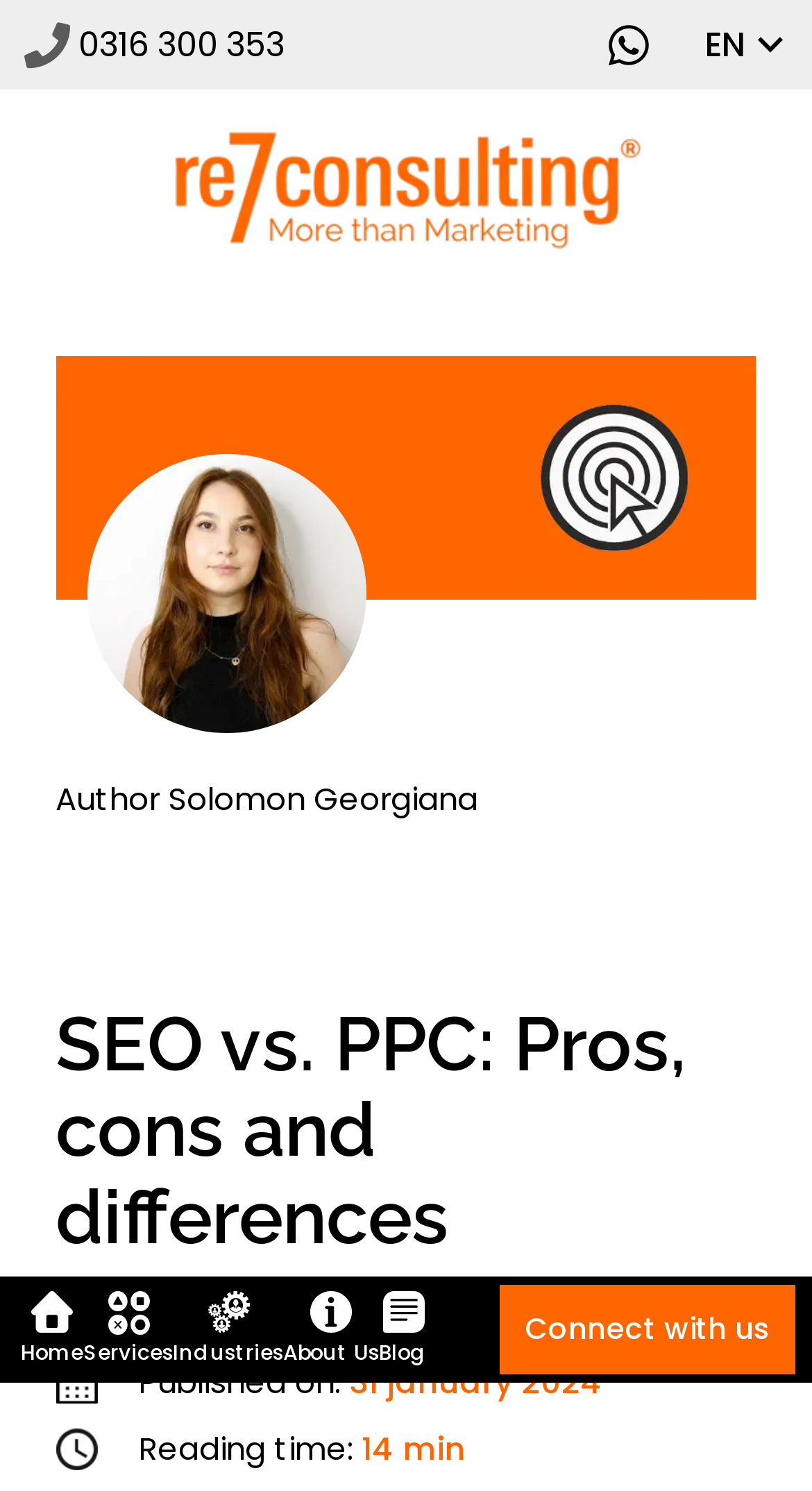Answer the following inquiry with a single word or phrase:
What is the reading time of the article?

14 min